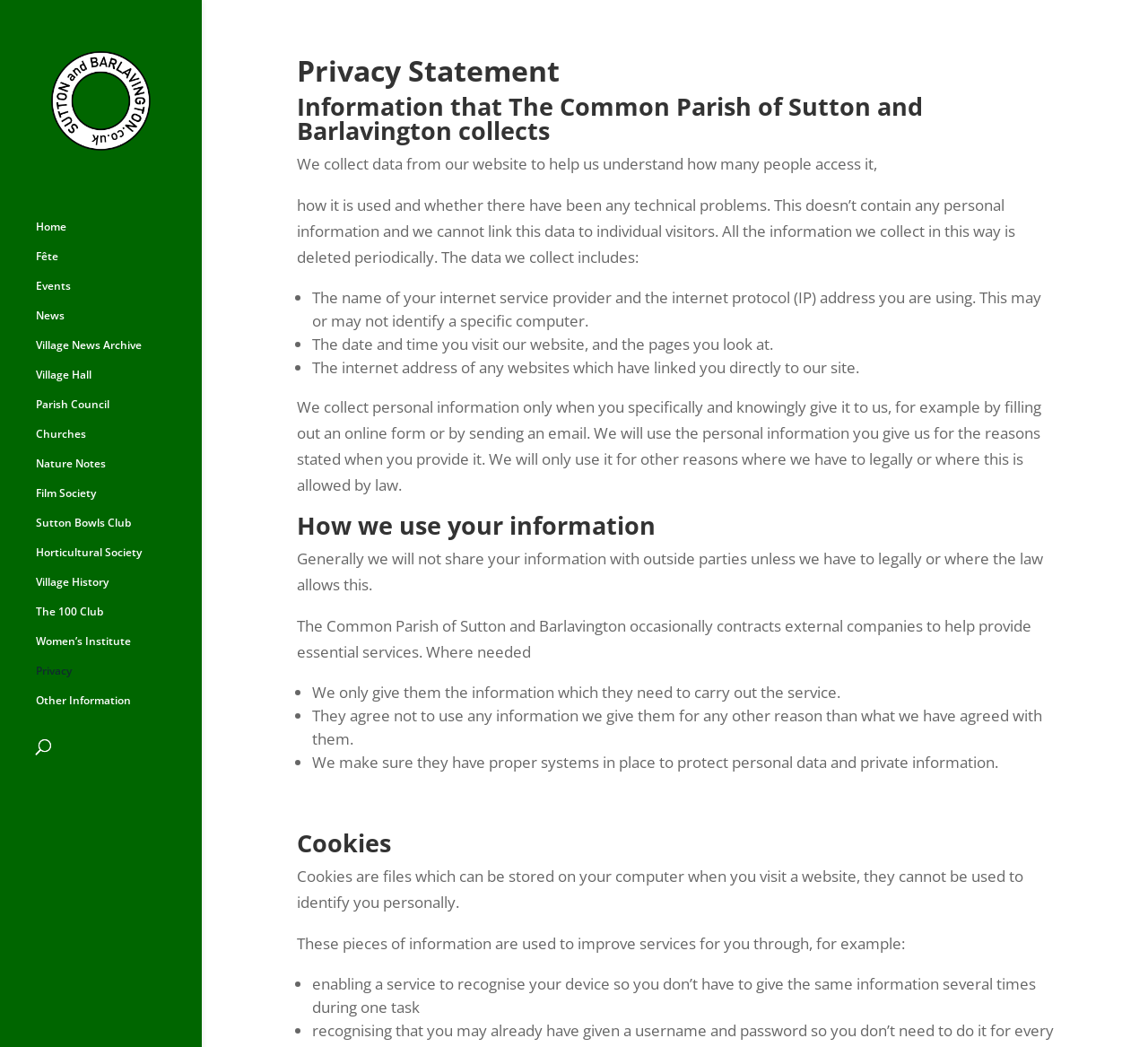Provide a short answer using a single word or phrase for the following question: 
Does the website share personal information with outside parties?

Only when legally required or allowed